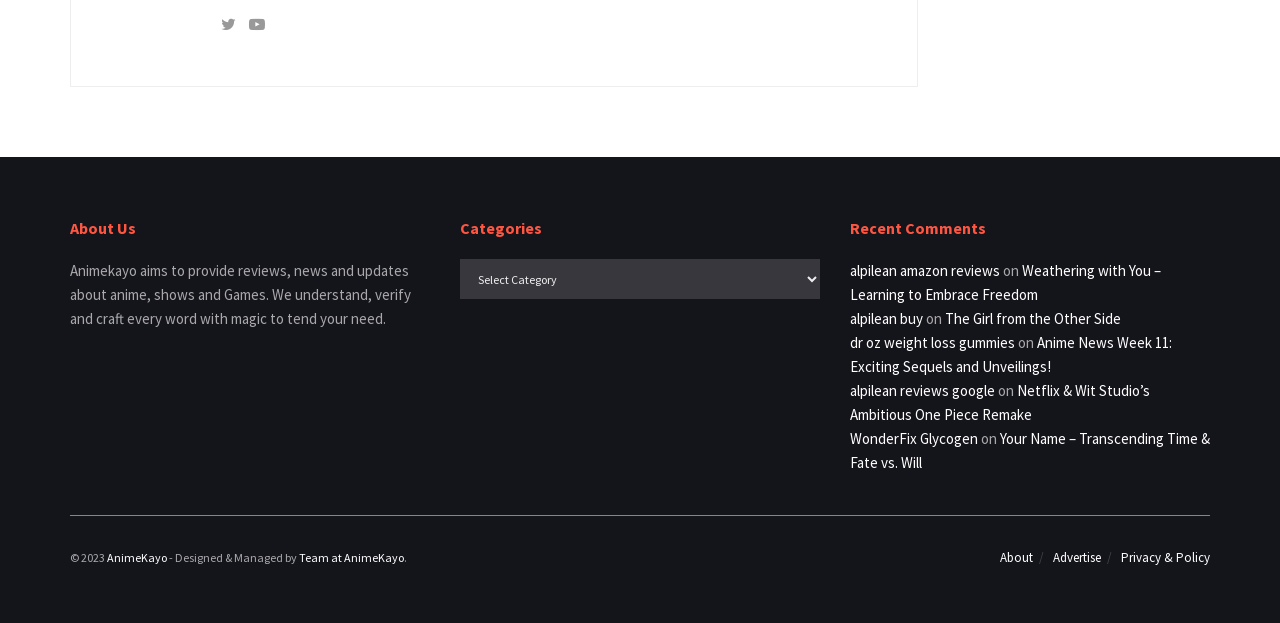Who manages this website?
Answer the question in as much detail as possible.

The StaticText element '- Designed & Managed by' is followed by a link element 'Team at AnimeKayo', indicating that the team at AnimeKayo manages this website.